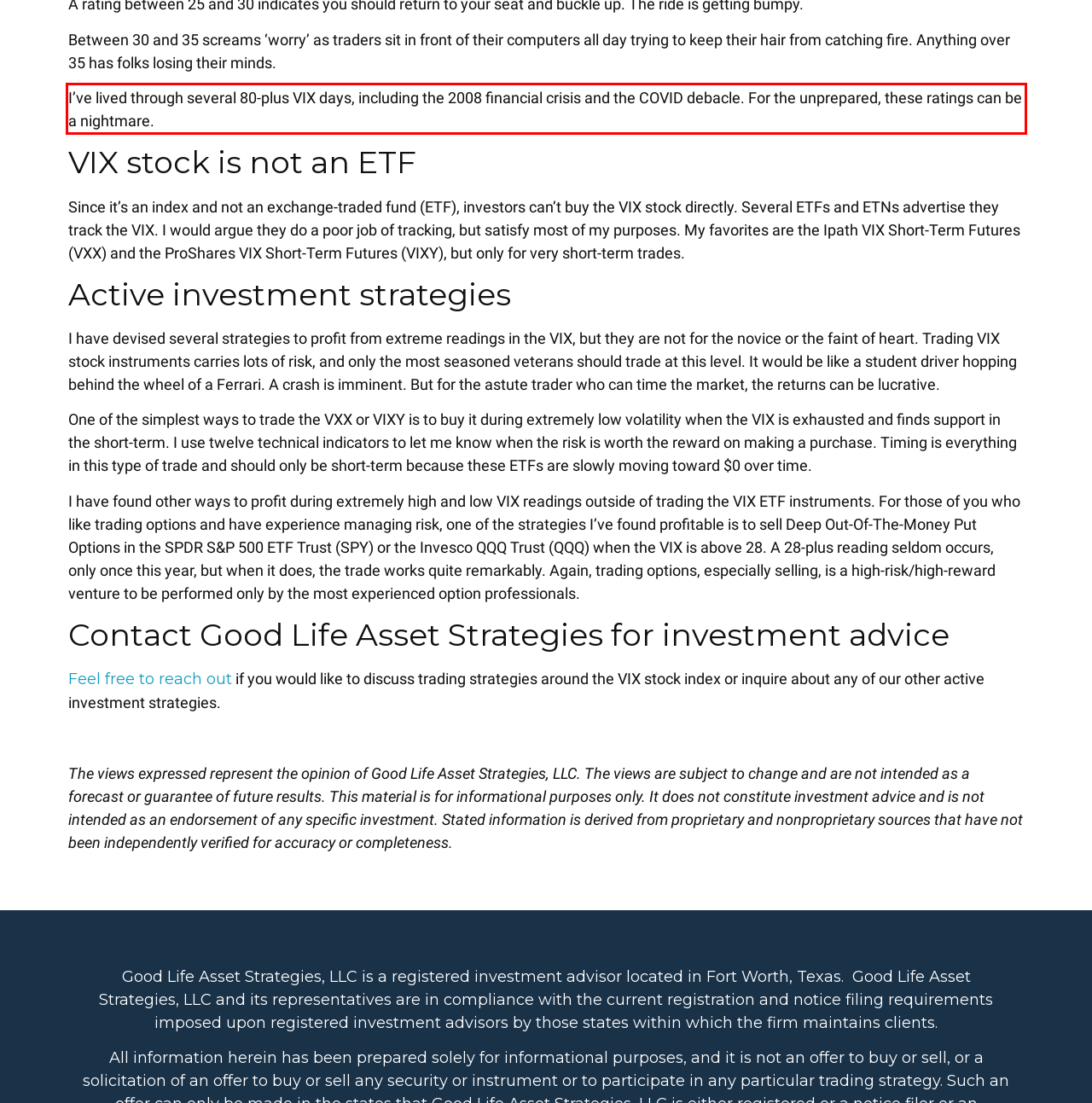You have a screenshot of a webpage with a red bounding box. Identify and extract the text content located inside the red bounding box.

I’ve lived through several 80-plus VIX days, including the 2008 financial crisis and the COVID debacle. For the unprepared, these ratings can be a nightmare.